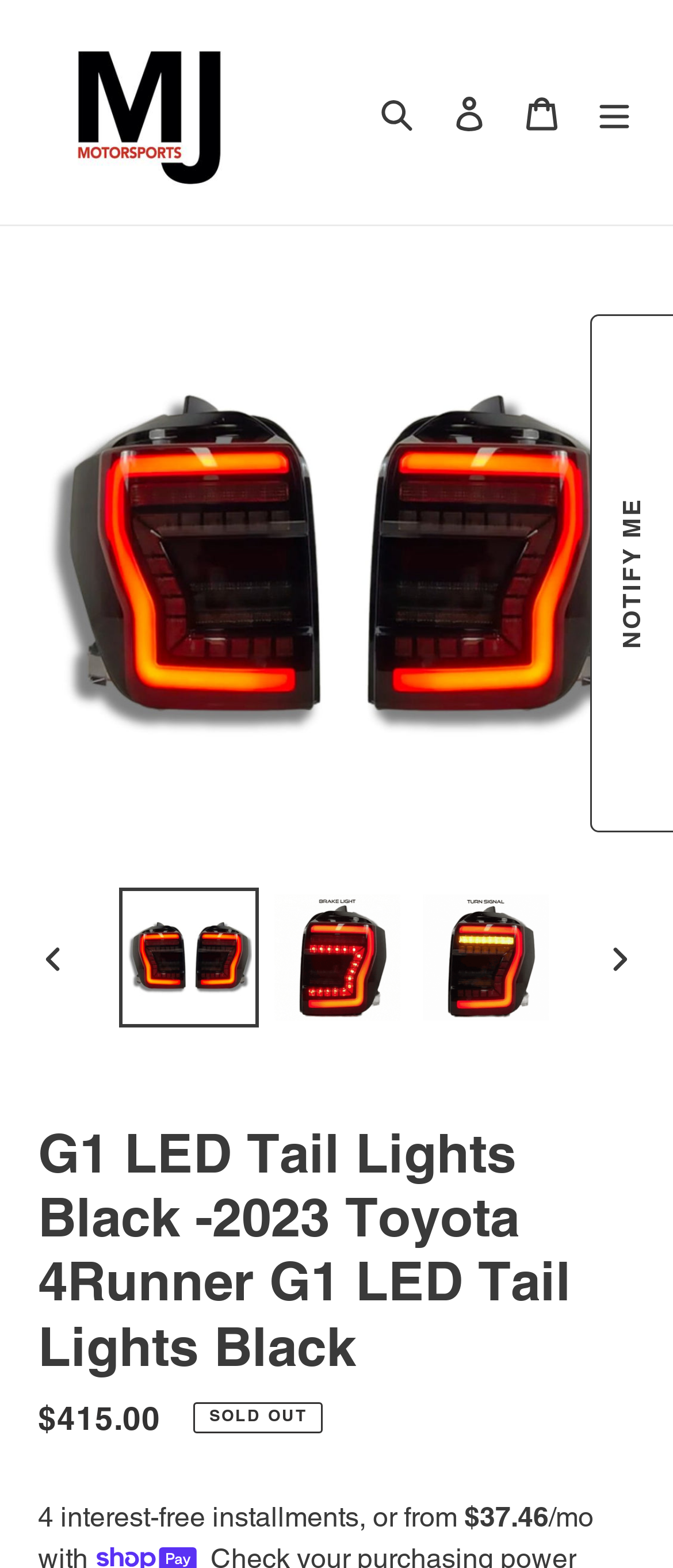Respond to the question below with a single word or phrase: What is the price of the tail lights?

$415.00